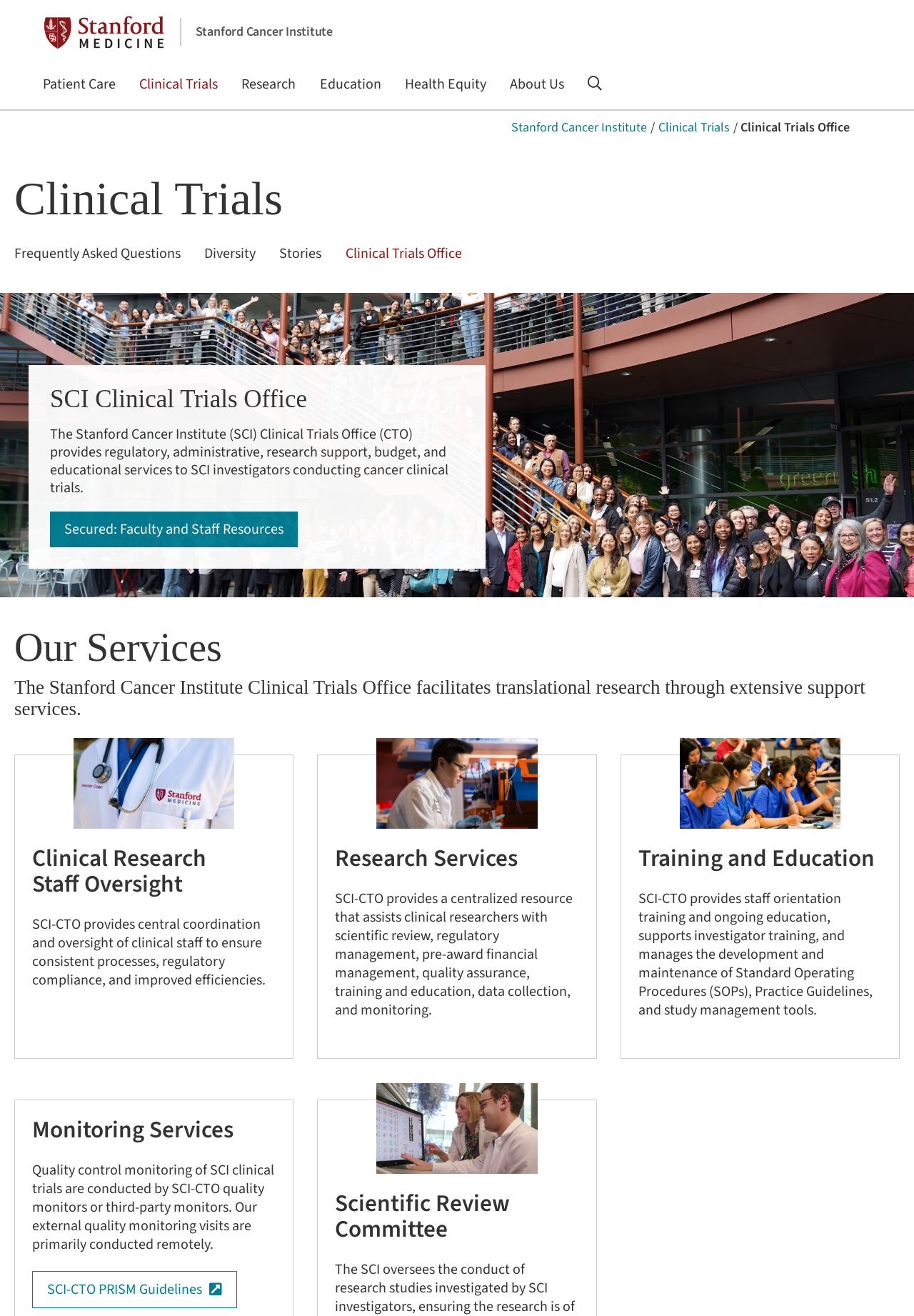Give a detailed account of the webpage.

The webpage is about the Stanford Cancer Institute Clinical Trials Office (SCI-CTO), which provides support services for cancer clinical trials. At the top left, there is a link to "Stanford Medicine" with an accompanying image. Below it, there is a heading "Stanford Cancer Institute" with a link to the same name. 

On the top navigation bar, there are links to "Patient Care", "Clinical Trials", "Research", "Education", "Health Equity", and "About Us", followed by a search button. Below the navigation bar, there is a horizontal separator line.

The main content of the webpage is divided into sections. The first section is about clinical trials, with a heading "Clinical Trials" and links to "Frequently Asked Questions", "Diversity", "Stories", and "Clinical Trials Office". 

Below it, there is a carousel section with an image and text describing the SCI-CTO's services, including regulatory, administrative, research support, budget, and educational services. There is also a link to "Secured: Faculty and Staff Resources".

The next section is about the services provided by SCI-CTO, with a heading "Our Services". The text describes the support services provided by SCI-CTO, including facilitating translational research. 

Below it, there are three sections, each with an image, a heading, and a description of the services provided. The first section is about "Clinical Research Staff Oversight", which provides central coordination and oversight of clinical staff. The second section is about "Research Services", which assists clinical researchers with scientific review, regulatory management, and other services. The third section is about "Training and Education", which provides staff orientation training, ongoing education, and supports investigator training.

The last section is about "Monitoring Services", which conducts quality control monitoring of SCI clinical trials. There is also a link to "SCI-CTO PRISM Guidelines" and an image at the bottom of the page.